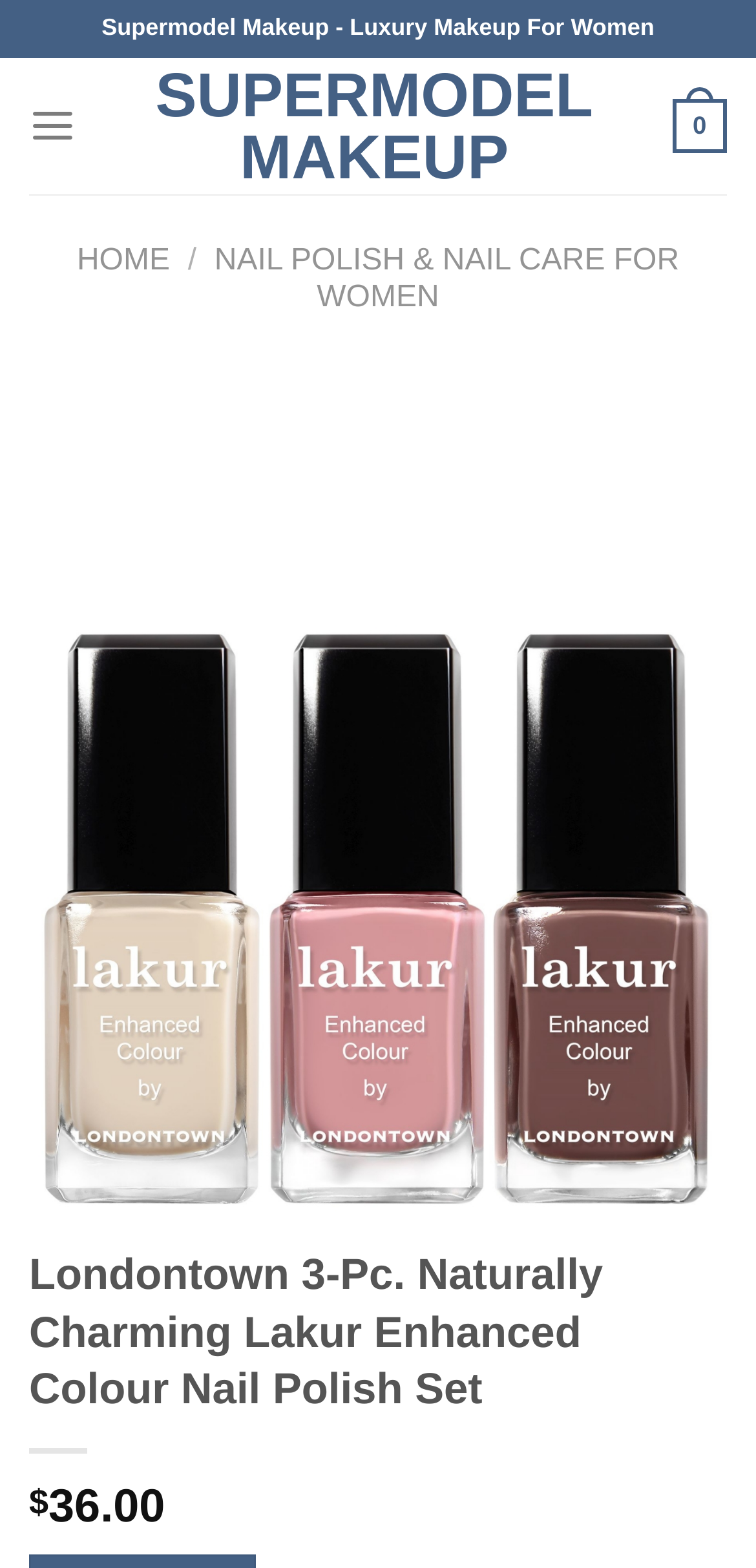Using the description: "Supermodel Makeup", identify the bounding box of the corresponding UI element in the screenshot.

[0.139, 0.041, 0.851, 0.12]